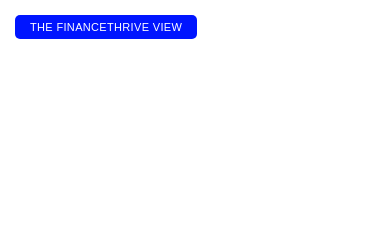Respond to the following question with a brief word or phrase:
What kind of approach does the layout suggest?

Contemporary and user-friendly